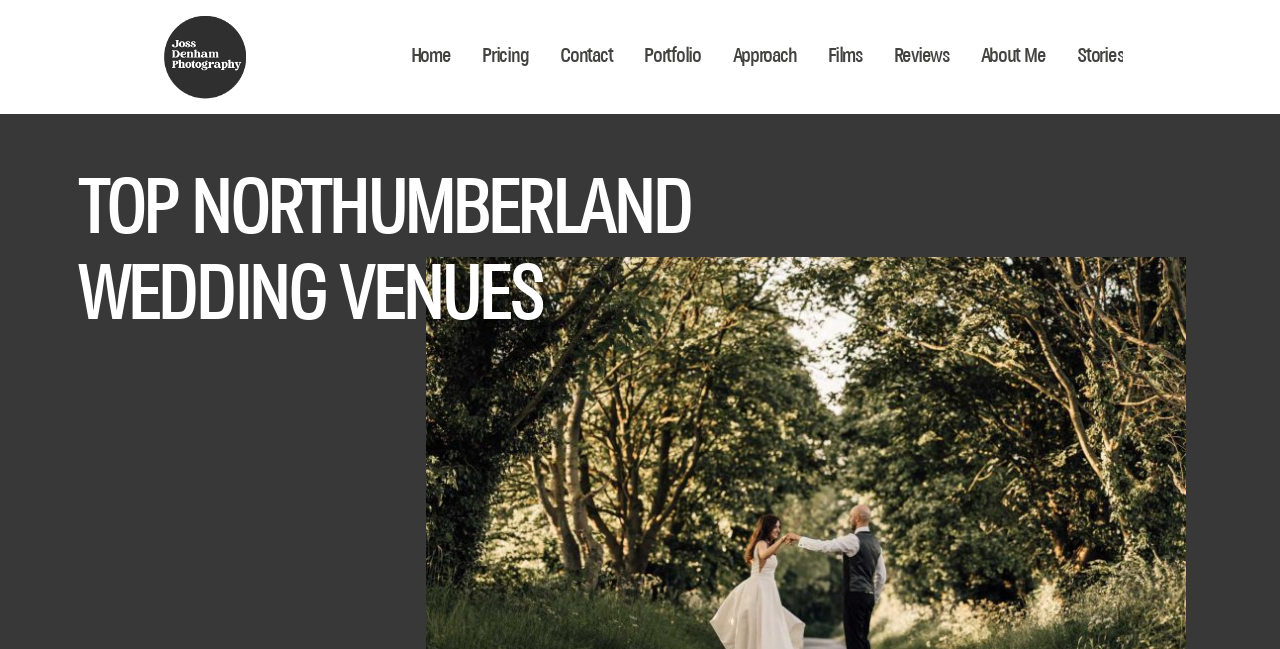Is there a link to the 'Stories' page?
Refer to the image and provide a concise answer in one word or phrase.

Yes